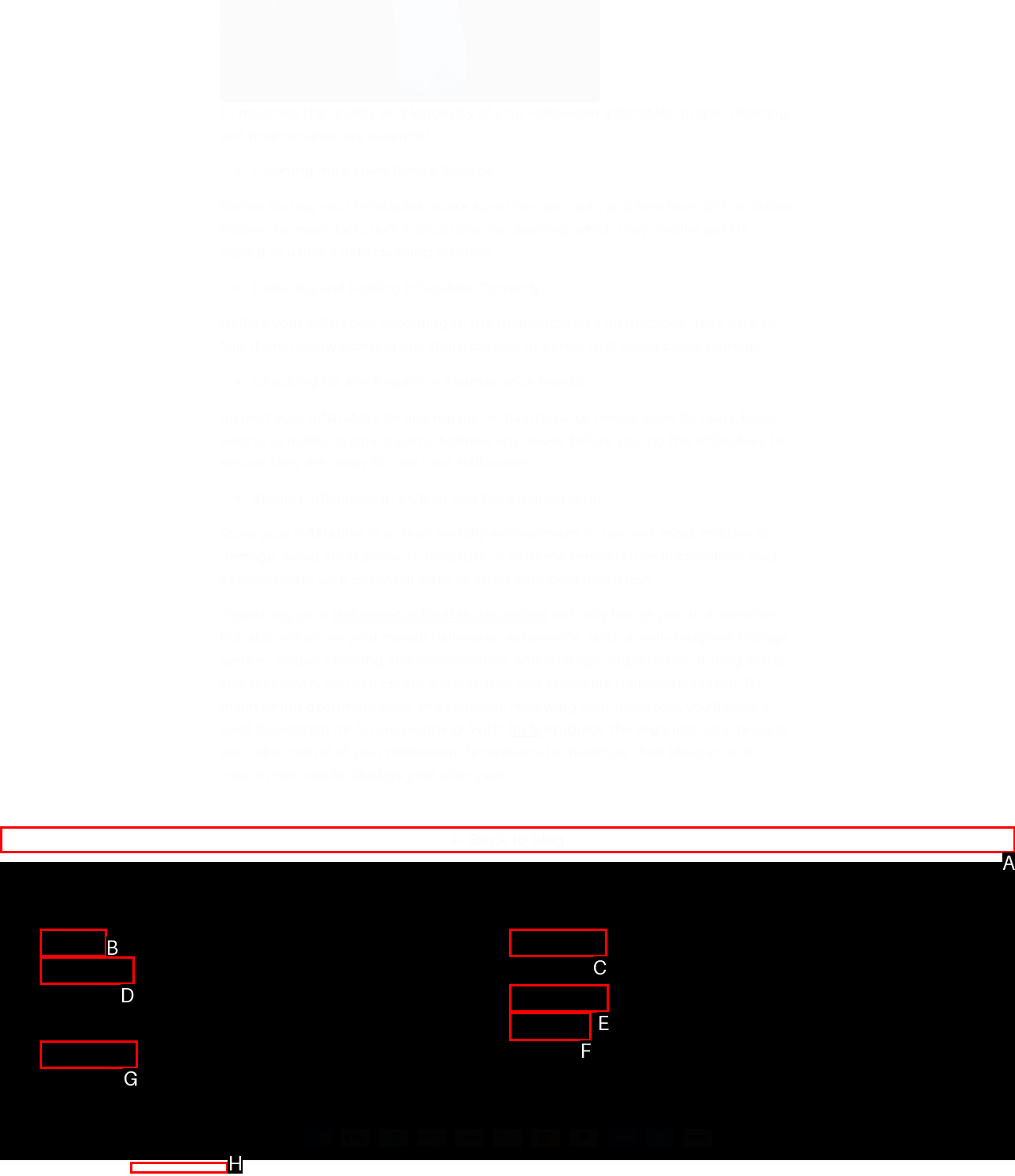Identify the option that corresponds to the description: Terms of Service. Provide only the letter of the option directly.

E